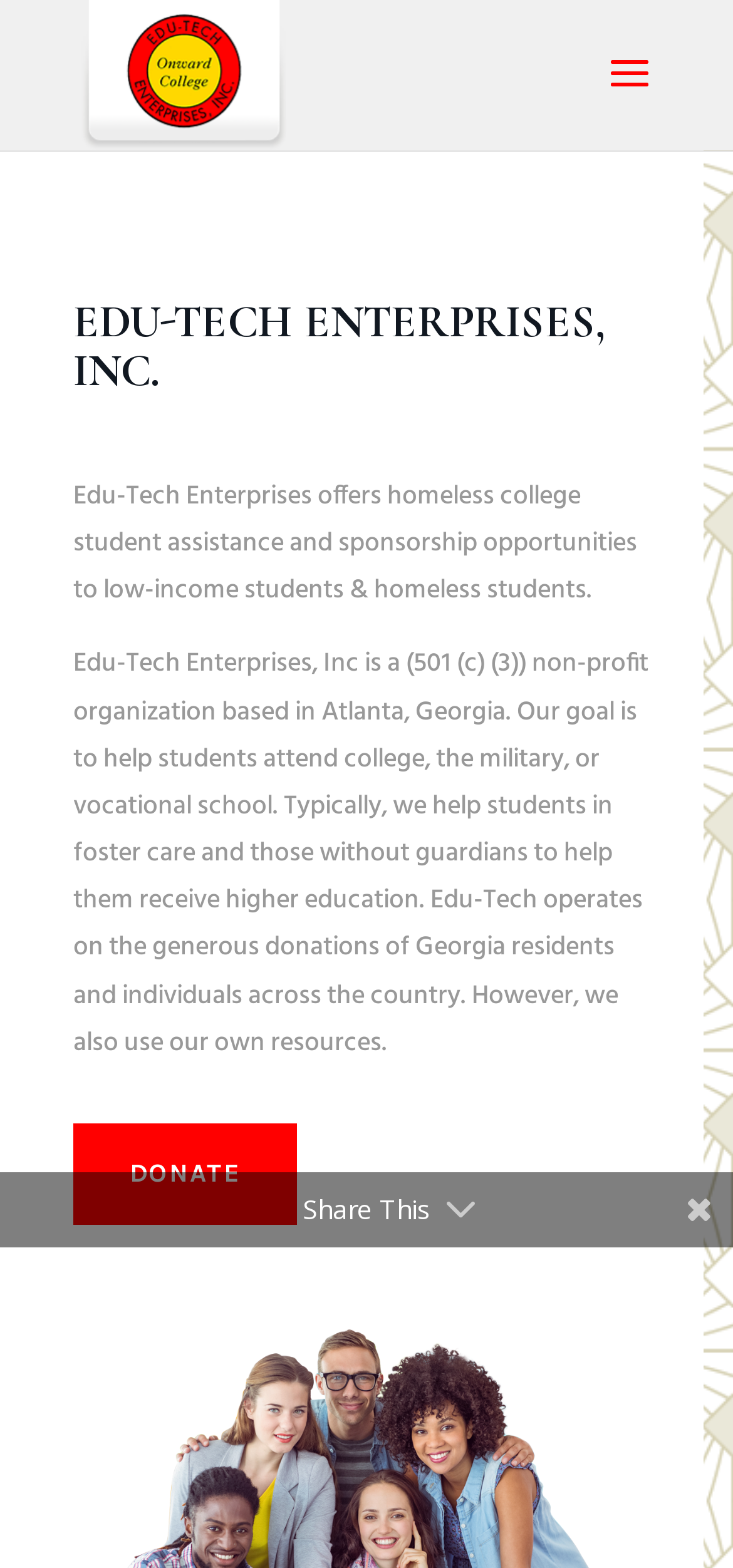Please reply to the following question using a single word or phrase: 
How does Edu-Tech Enterprises operate?

On donations and own resources